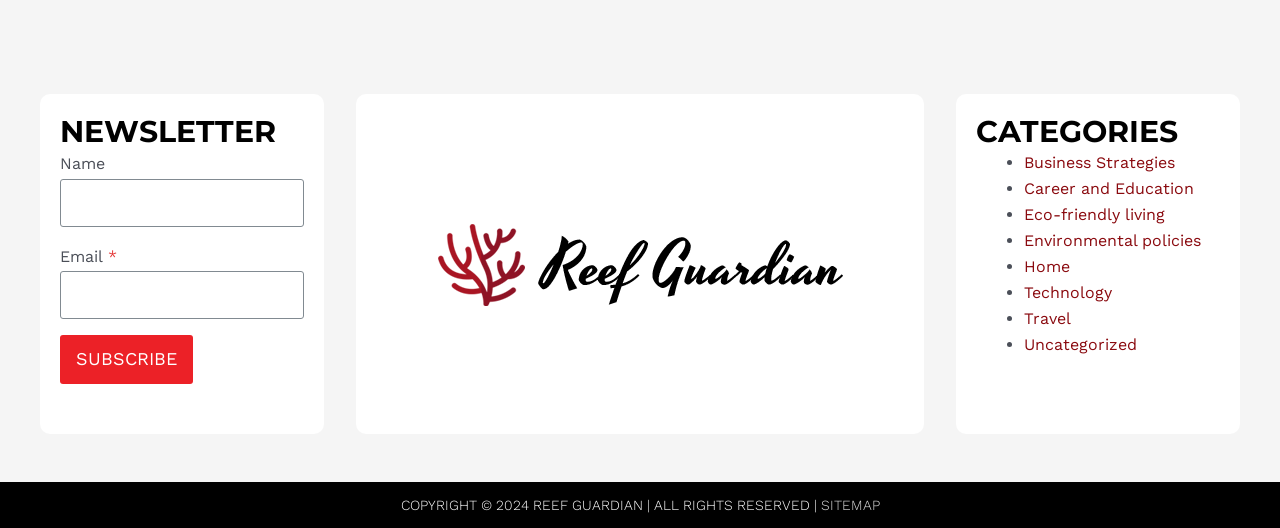What is the purpose of the textbox with label 'Name'?
Please provide a detailed answer to the question.

The textbox with label 'Name' is likely used to input the user's name, possibly for subscription or registration purposes, as it is located near the 'SUBSCRIBE' button and 'Email' textbox.